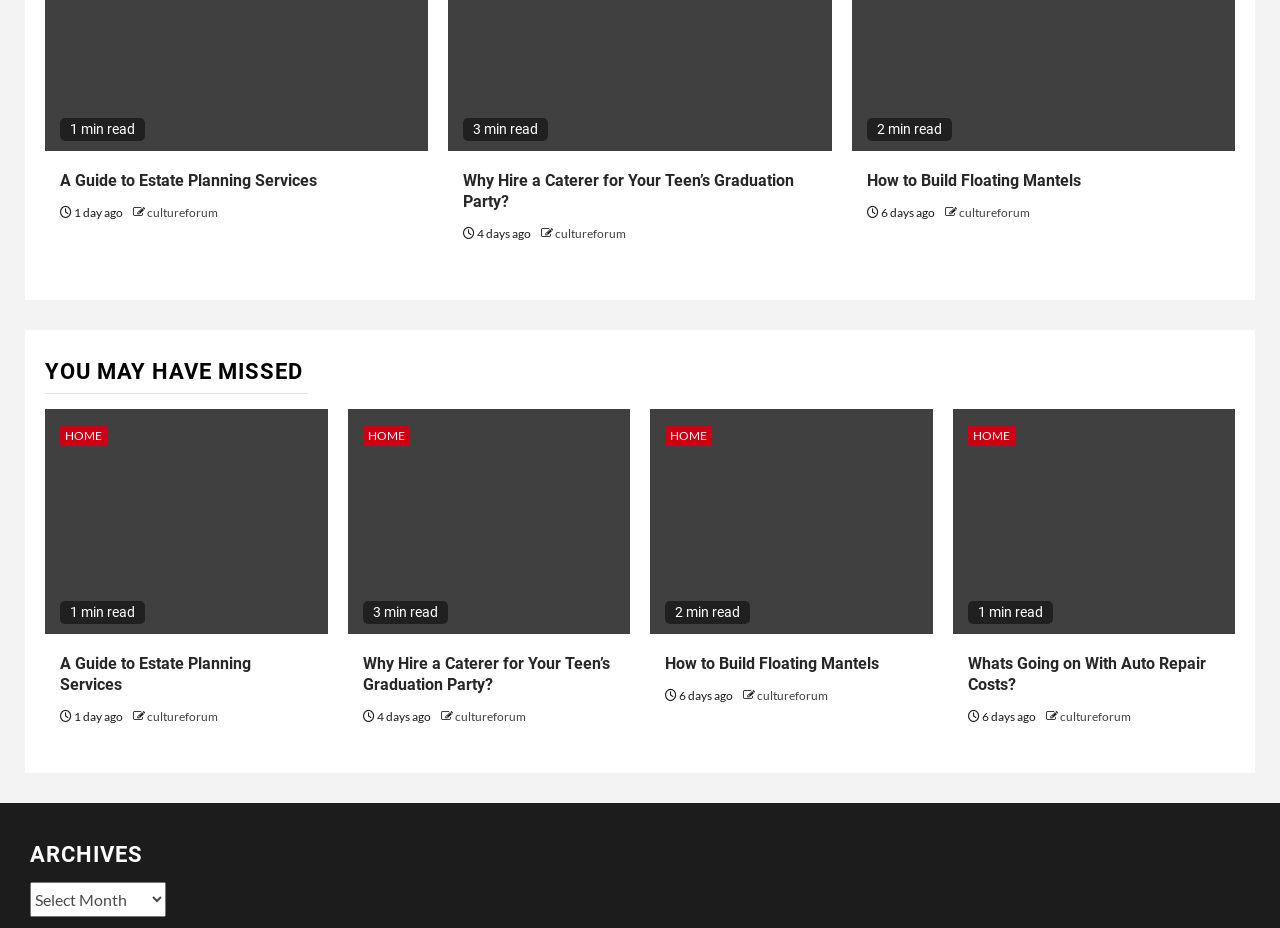Give a one-word or one-phrase response to the question: 
How long does it take to read the second article?

3 min read